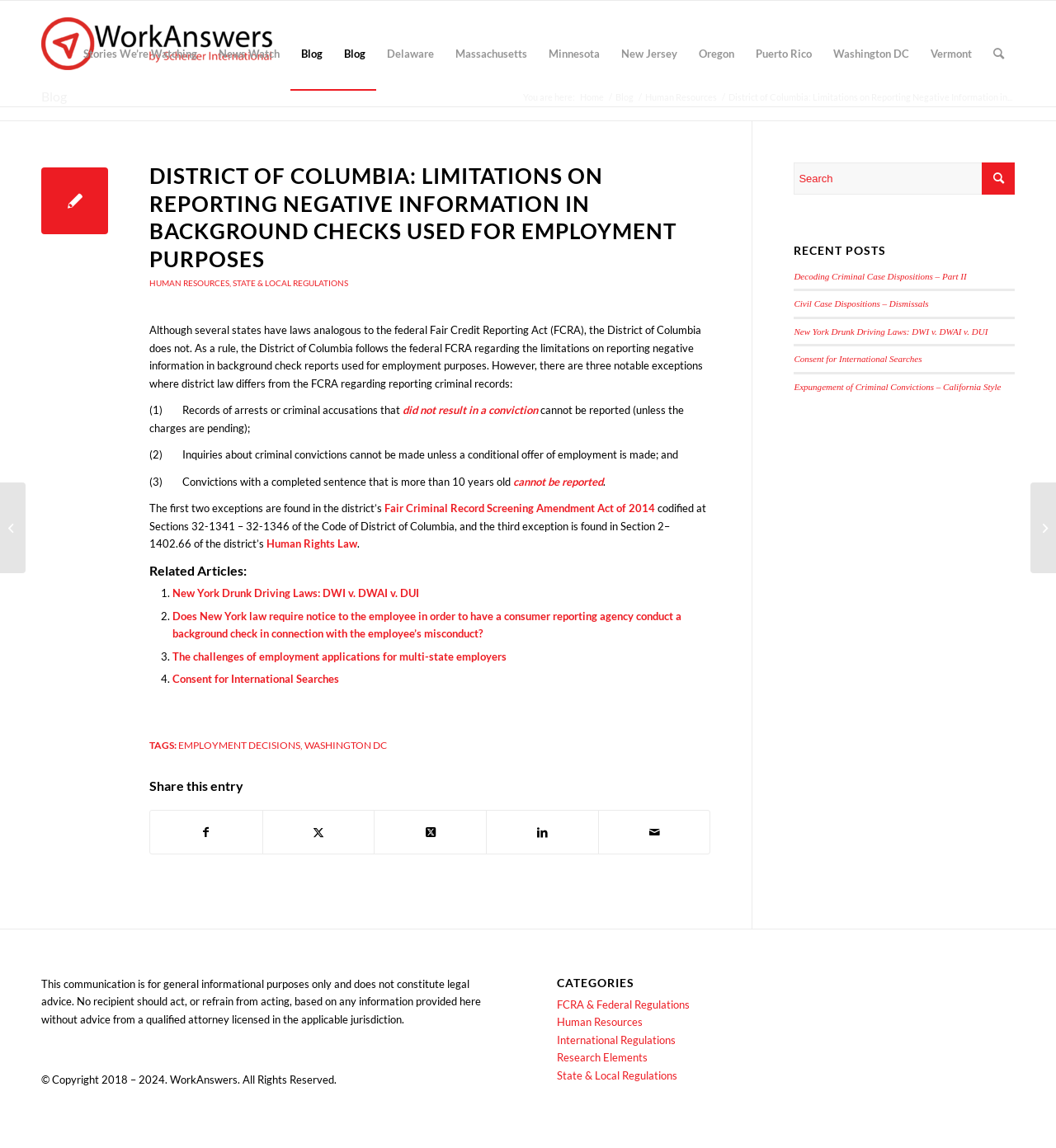Provide a one-word or one-phrase answer to the question:
What is the name of the website?

WorkAnswers